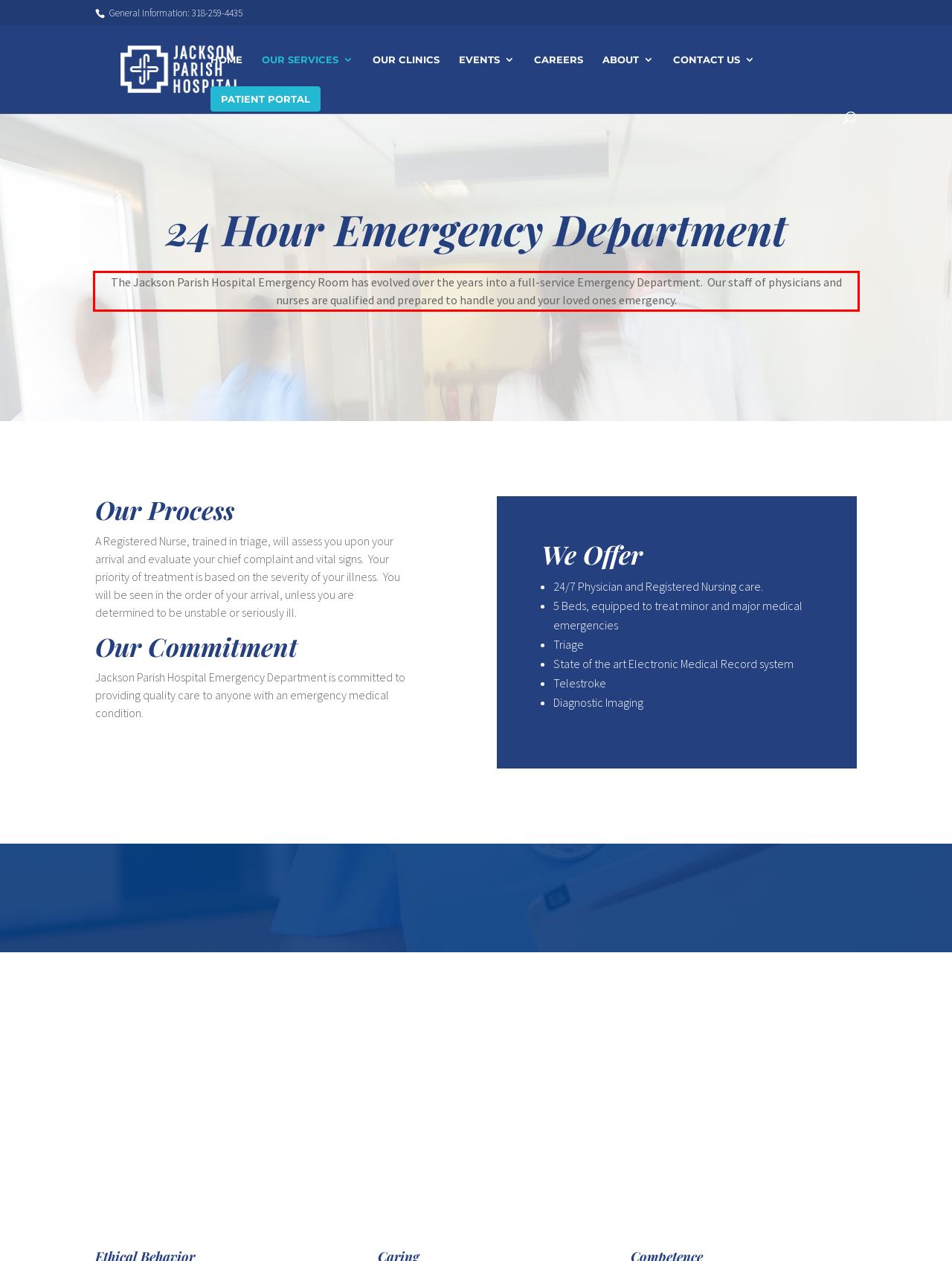Observe the screenshot of the webpage that includes a red rectangle bounding box. Conduct OCR on the content inside this red bounding box and generate the text.

The Jackson Parish Hospital Emergency Room has evolved over the years into a full-service Emergency Department. Our staff of physicians and nurses are qualified and prepared to handle you and your loved ones emergency.